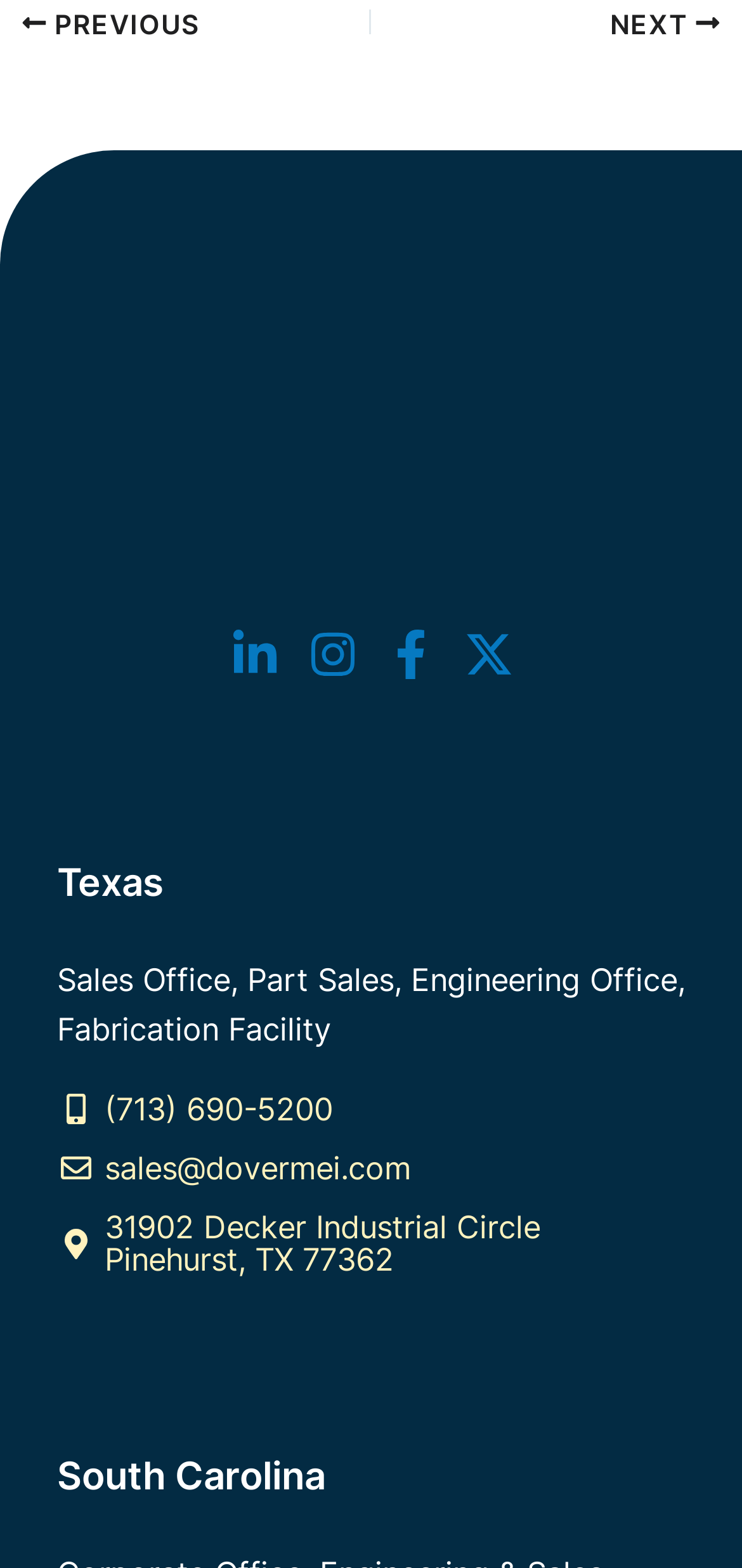What is the address of the Texas office?
Look at the image and construct a detailed response to the question.

The address of the Texas office can be found in the StaticText element with the text '31902 Decker Industrial Circle Pinehurst, TX 77362'.